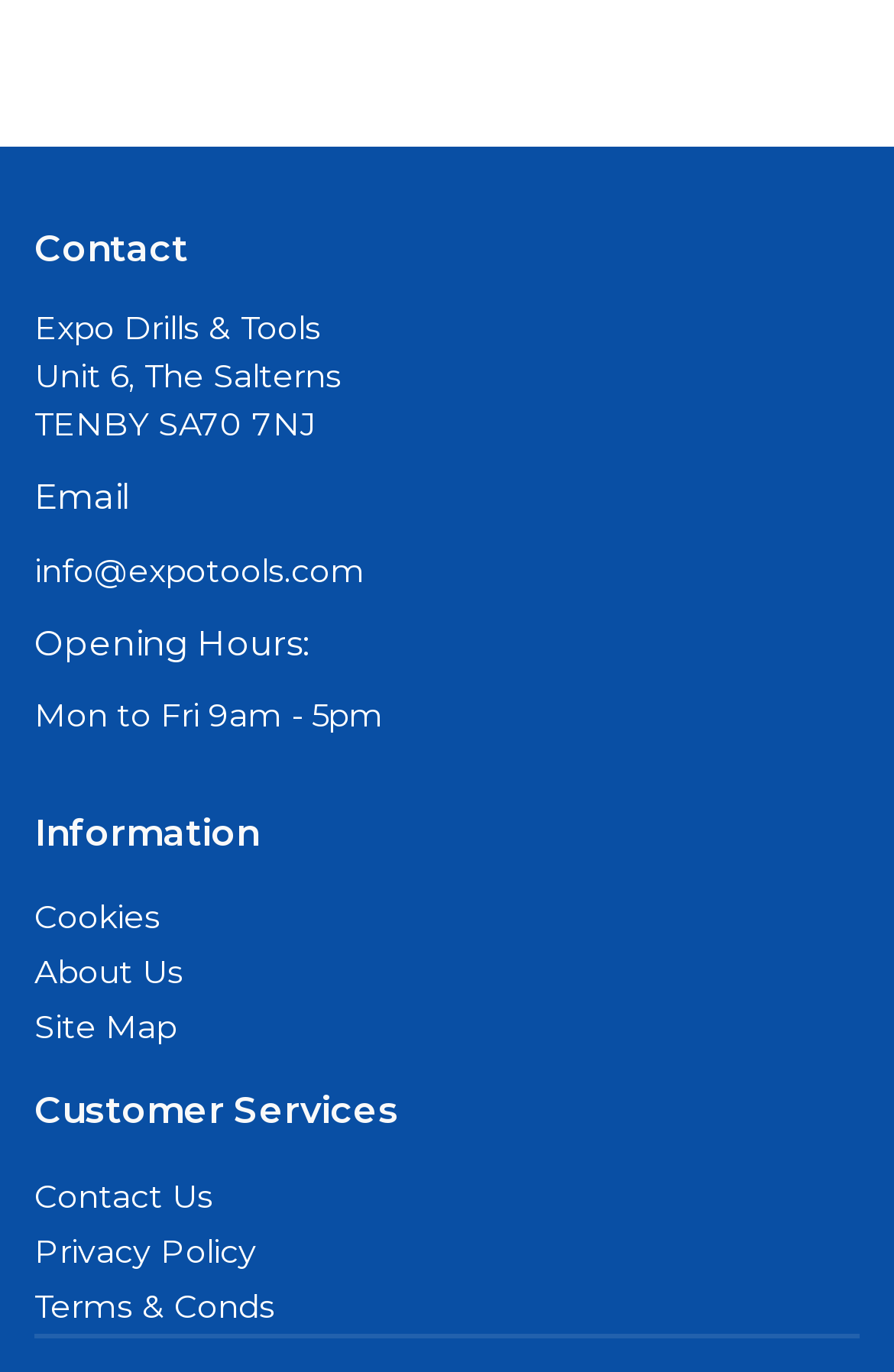What are the opening hours?
Using the image, answer in one word or phrase.

Mon to Fri 9am - 5pm